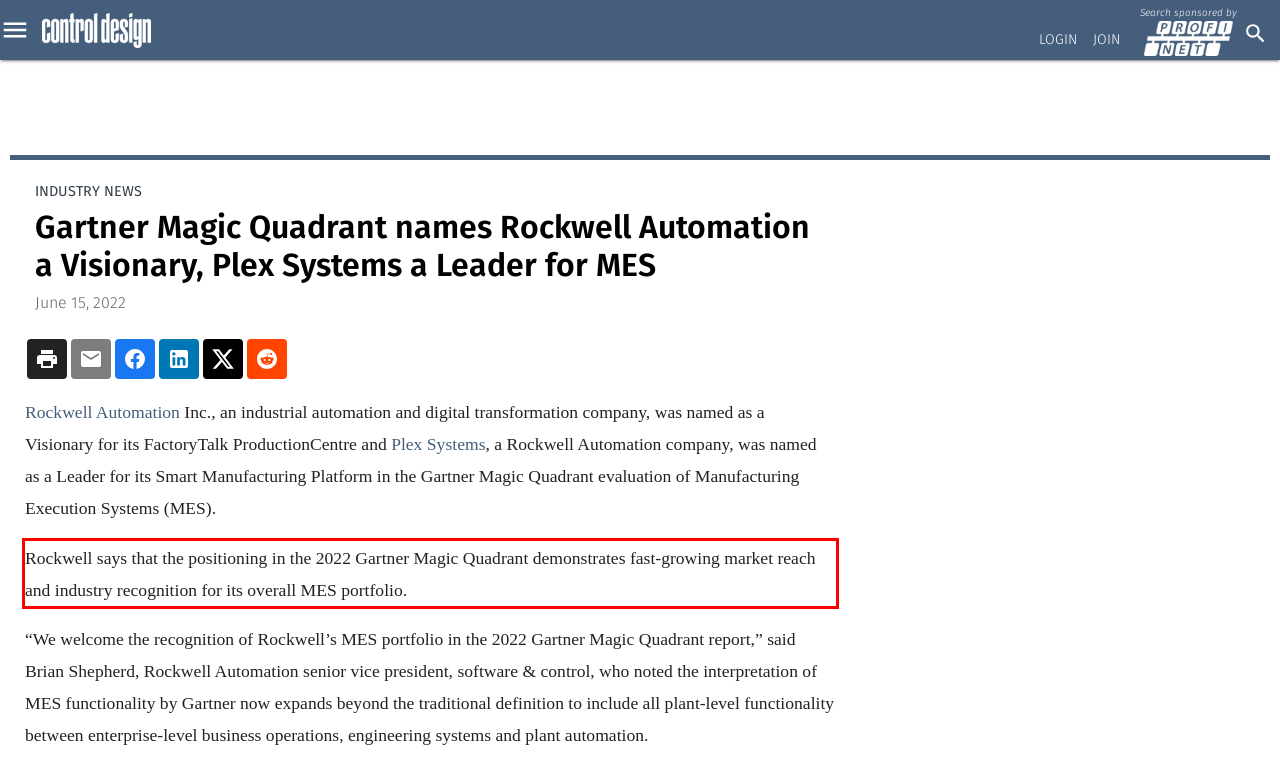Given a webpage screenshot, identify the text inside the red bounding box using OCR and extract it.

Rockwell says that the positioning in the 2022 Gartner Magic Quadrant demonstrates fast-growing market reach and industry recognition for its overall MES portfolio.